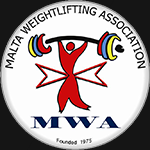Respond to the question below with a single word or phrase: What is the text curved along the top of the logo?

MALTA WEIGHTLIFTING ASSOCIATION